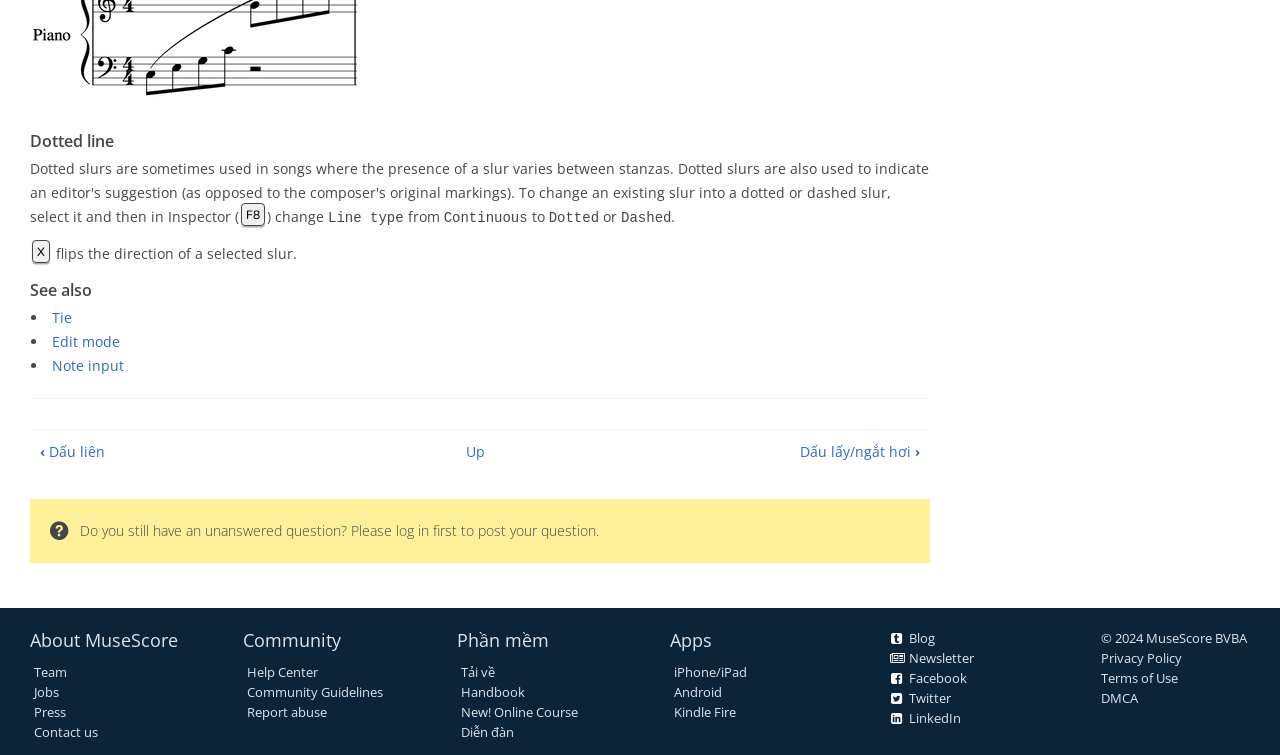From the webpage screenshot, predict the bounding box coordinates (top-left x, top-left y, bottom-right x, bottom-right y) for the UI element described here: Blog

[0.693, 0.824, 0.73, 0.848]